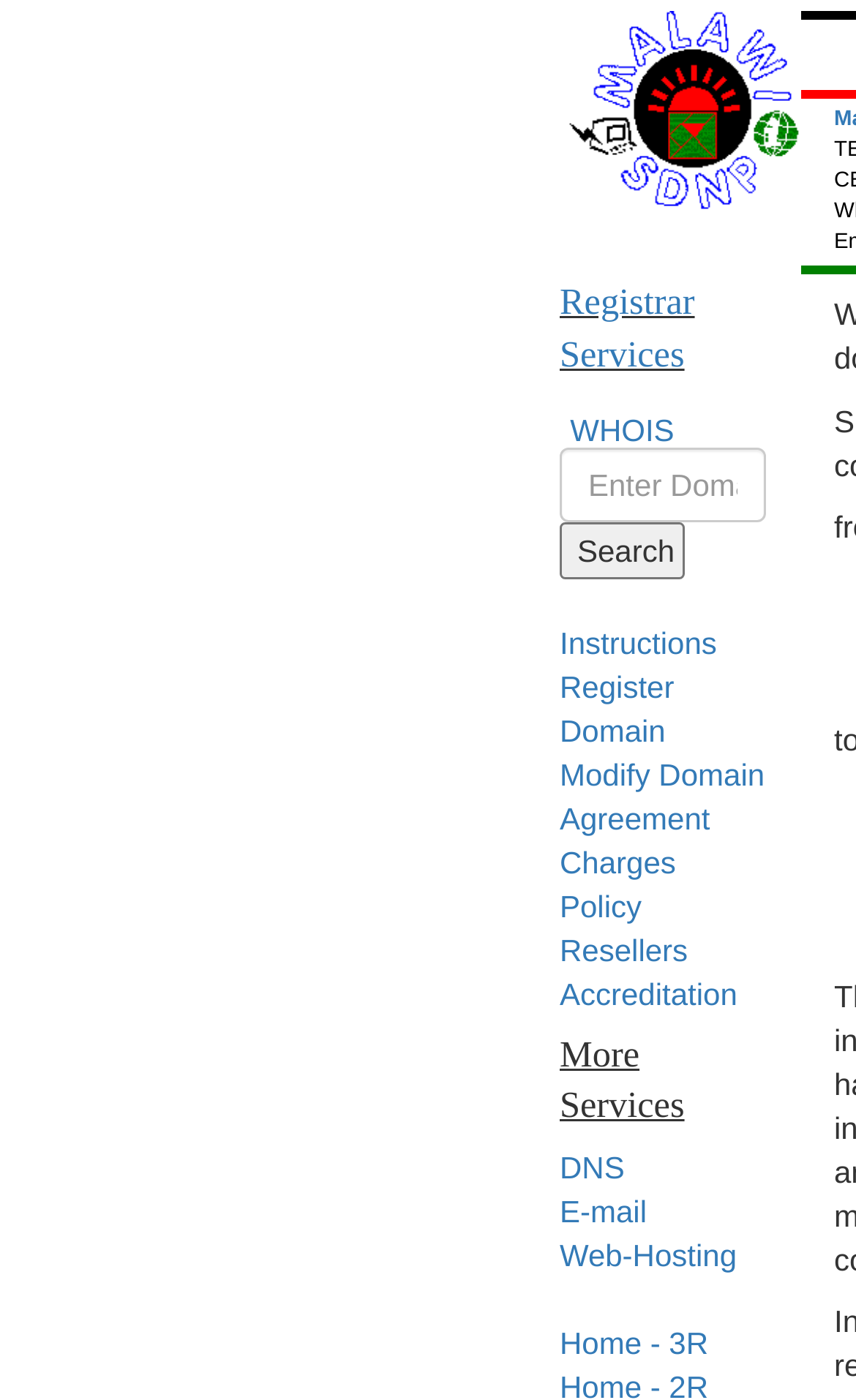Please provide the bounding box coordinate of the region that matches the element description: Accreditation. Coordinates should be in the format (top-left x, top-left y, bottom-right x, bottom-right y) and all values should be between 0 and 1.

[0.654, 0.695, 0.861, 0.726]